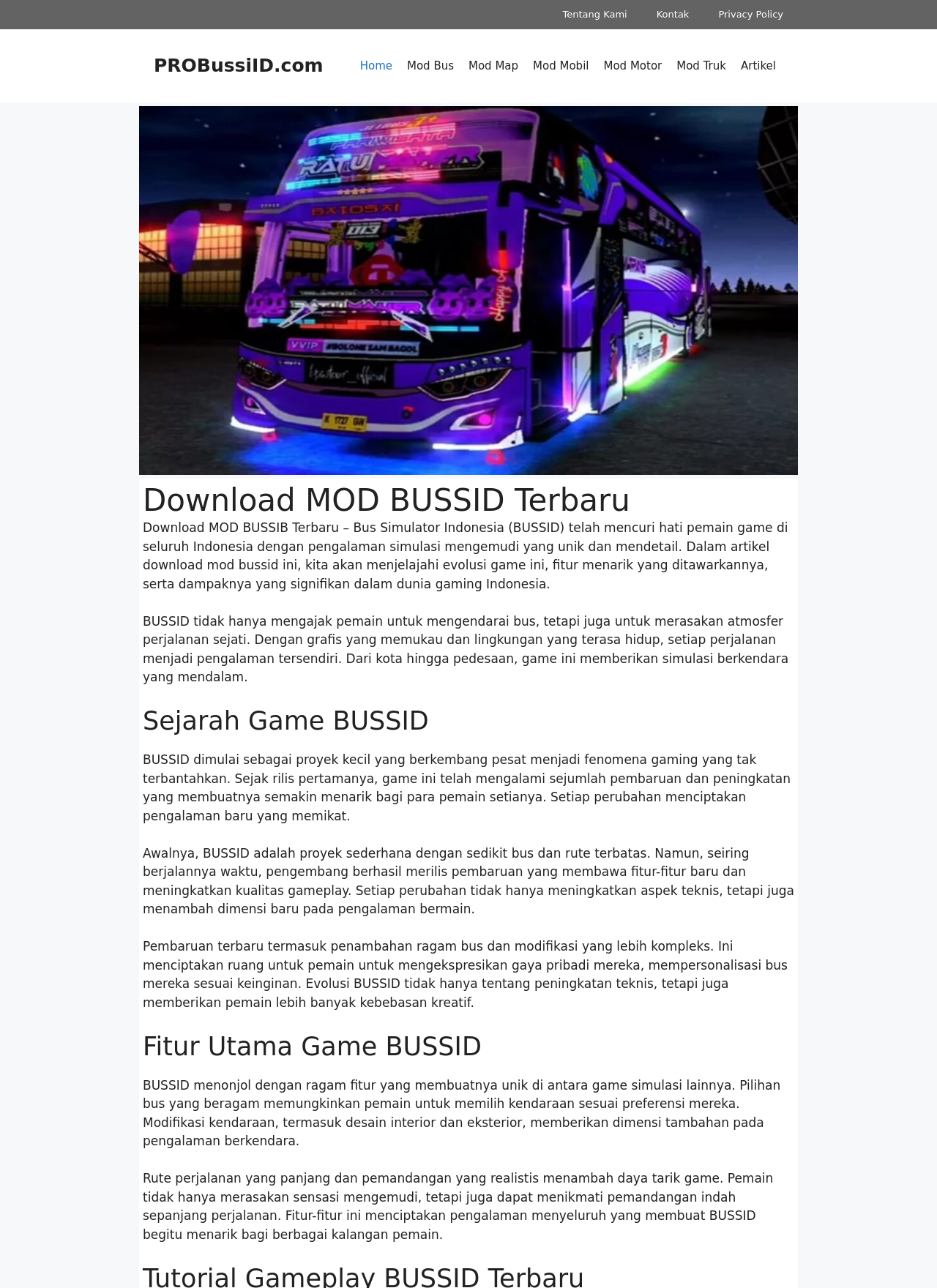Craft a detailed narrative of the webpage's structure and content.

This webpage is about downloading MOD BUSSID, a bus simulator game in Indonesia. At the top, there are three links: "Tentang Kami", "Kontak", and "Privacy Policy". Below these links, there is a banner with a link to "PROBussiID.com". 

To the right of the banner, there is a navigation menu with nine links: "Home", "Mod Bus", "Mod Map", "Mod Mobil", "Mod Motor", "Mod Truk", and "Artikel". 

Below the navigation menu, there is a large image with a heading "Download MOD BUSSID Terbaru" and a brief description of the game. The description is divided into four paragraphs, explaining the game's unique features, its evolution, and its impact on the gaming industry in Indonesia. 

The first paragraph introduces the game, highlighting its realistic simulation experience. The second paragraph explains how the game has evolved over time, with updates and improvements that have made it more engaging for players. The third paragraph discusses the latest updates, which include the addition of new buses and modification options, allowing players to personalize their buses. The fourth paragraph outlines the game's main features, including the variety of buses, modification options, and realistic routes.